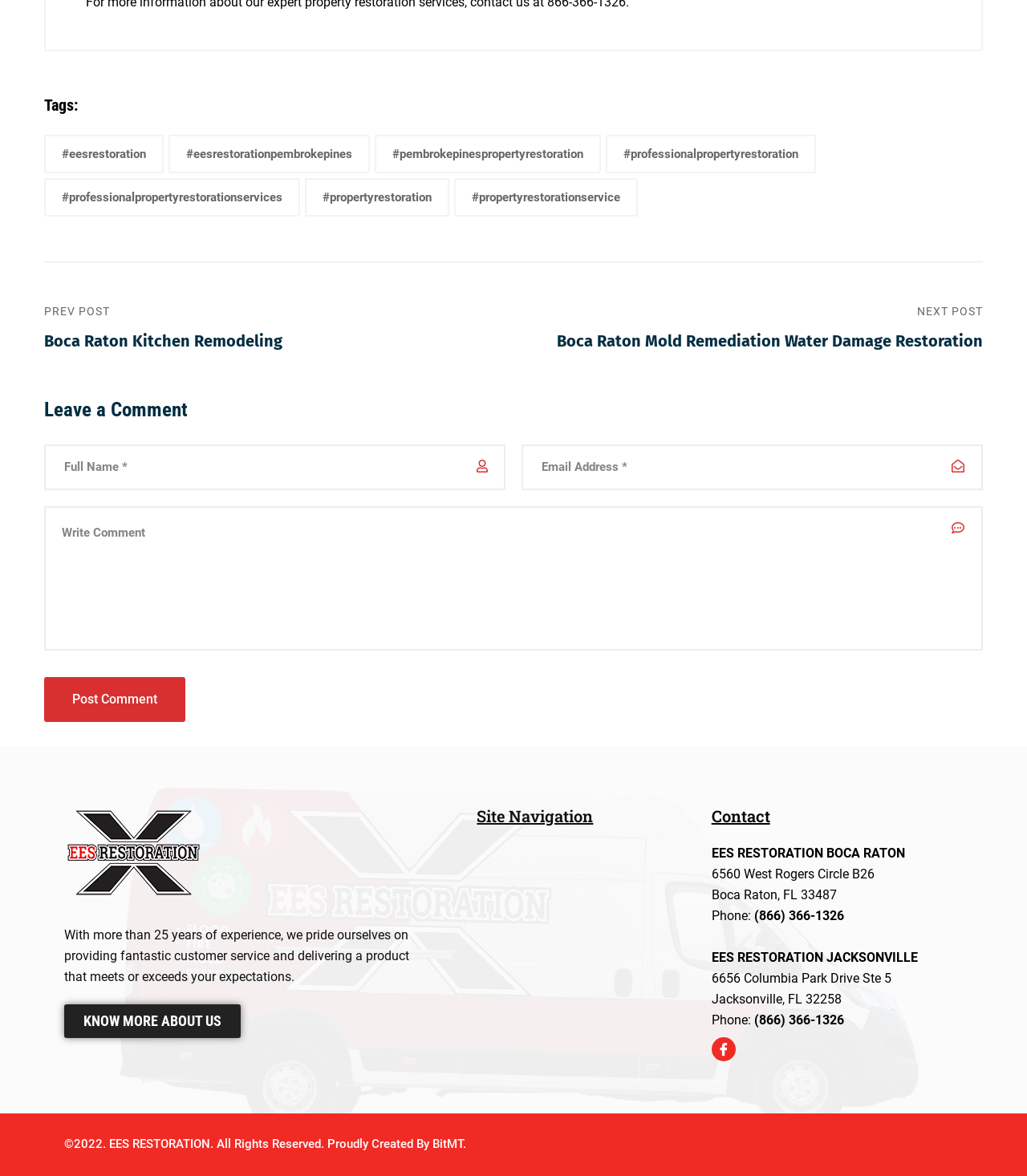Locate the bounding box coordinates of the element that needs to be clicked to carry out the instruction: "Click on the 'Post Comment' button". The coordinates should be given as four float numbers ranging from 0 to 1, i.e., [left, top, right, bottom].

[0.043, 0.576, 0.18, 0.614]